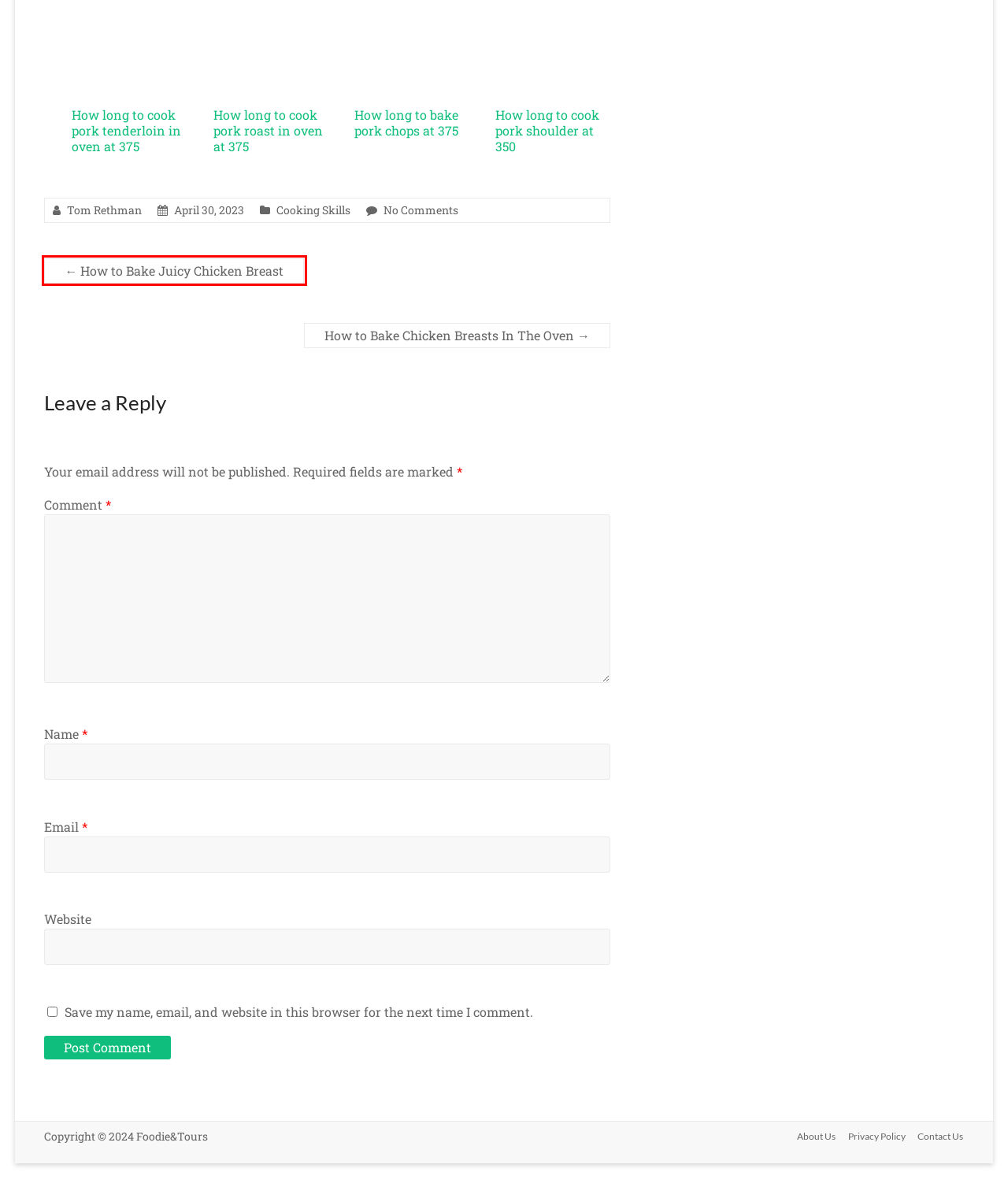With the provided screenshot showing a webpage and a red bounding box, determine which webpage description best fits the new page that appears after clicking the element inside the red box. Here are the options:
A. How long to cook pork shoulder at 350 - Foodie&Tours
B. How to Bake Chicken Breasts In The Oven - Foodie&Tours
C. How long to cook pork tenderloin in oven at 375 - Foodie&Tours
D. How long to cook pork roast in oven at 375 - Foodie&Tours
E. How to Bake Juicy Chicken Breast - Foodie&Tours
F. How long to bake pork chops at 375 - Foodie&Tours
G. About Us of Foodieandtours.com “Buy cheap, buy twice”
H. Contact Us

E